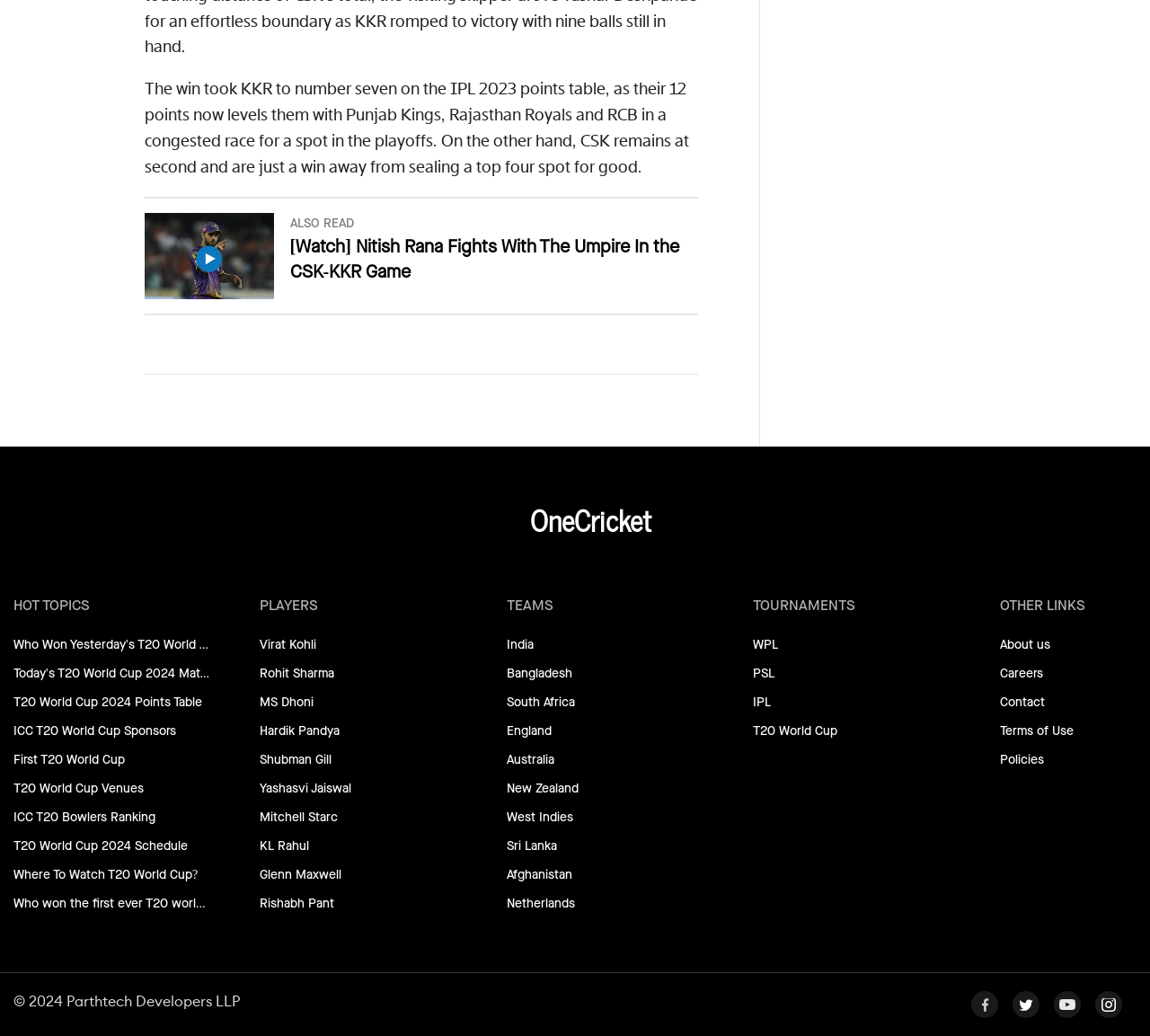Please find the bounding box coordinates of the element that must be clicked to perform the given instruction: "Visit the IPL page". The coordinates should be four float numbers from 0 to 1, i.e., [left, top, right, bottom].

[0.655, 0.668, 0.827, 0.689]